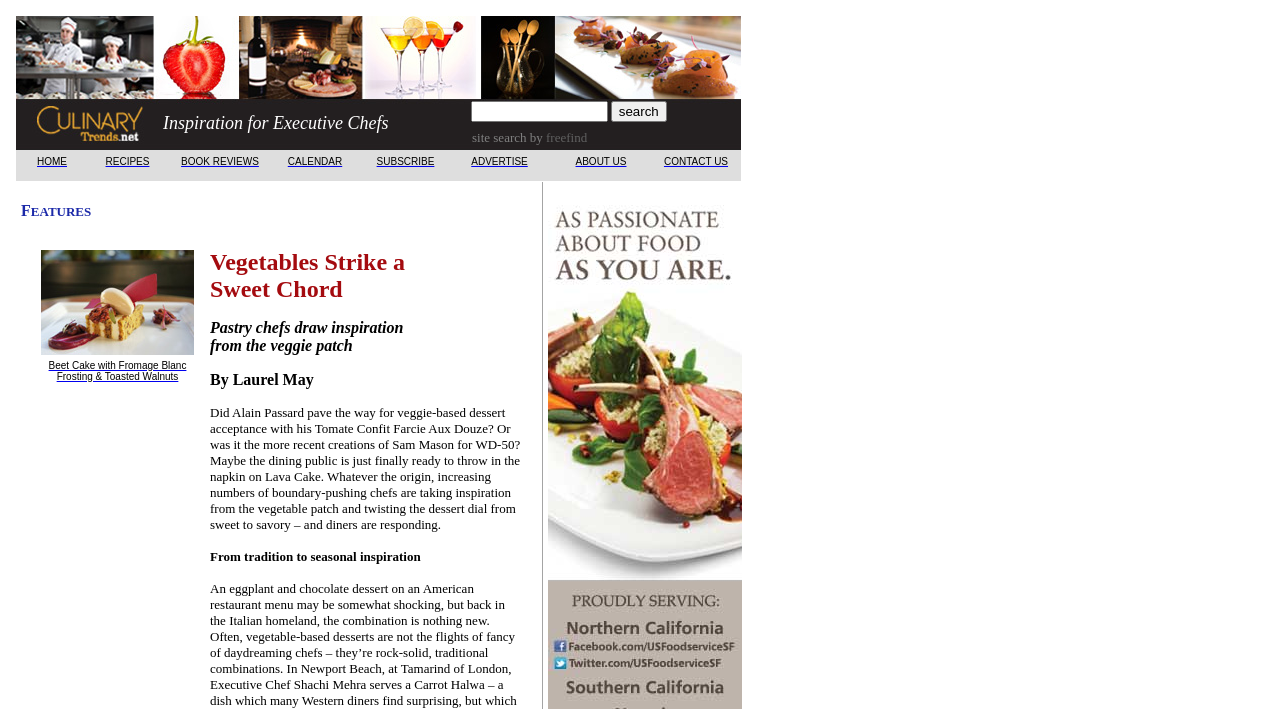Determine the bounding box coordinates of the region that needs to be clicked to achieve the task: "Click on SUBSCRIBE".

None